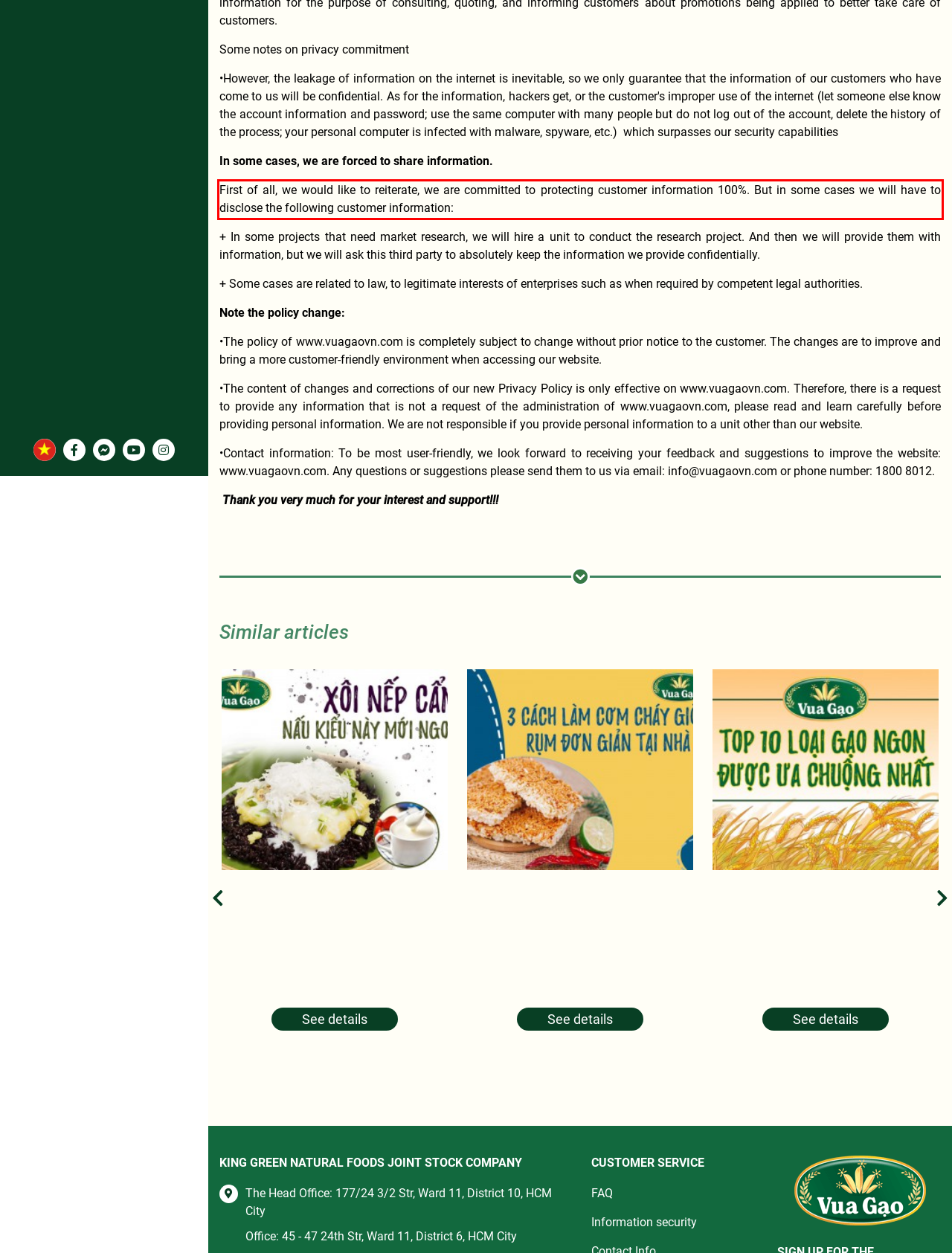Please look at the webpage screenshot and extract the text enclosed by the red bounding box.

First of all, we would like to reiterate, we are committed to protecting customer information 100%. But in some cases we will have to disclose the following customer information: